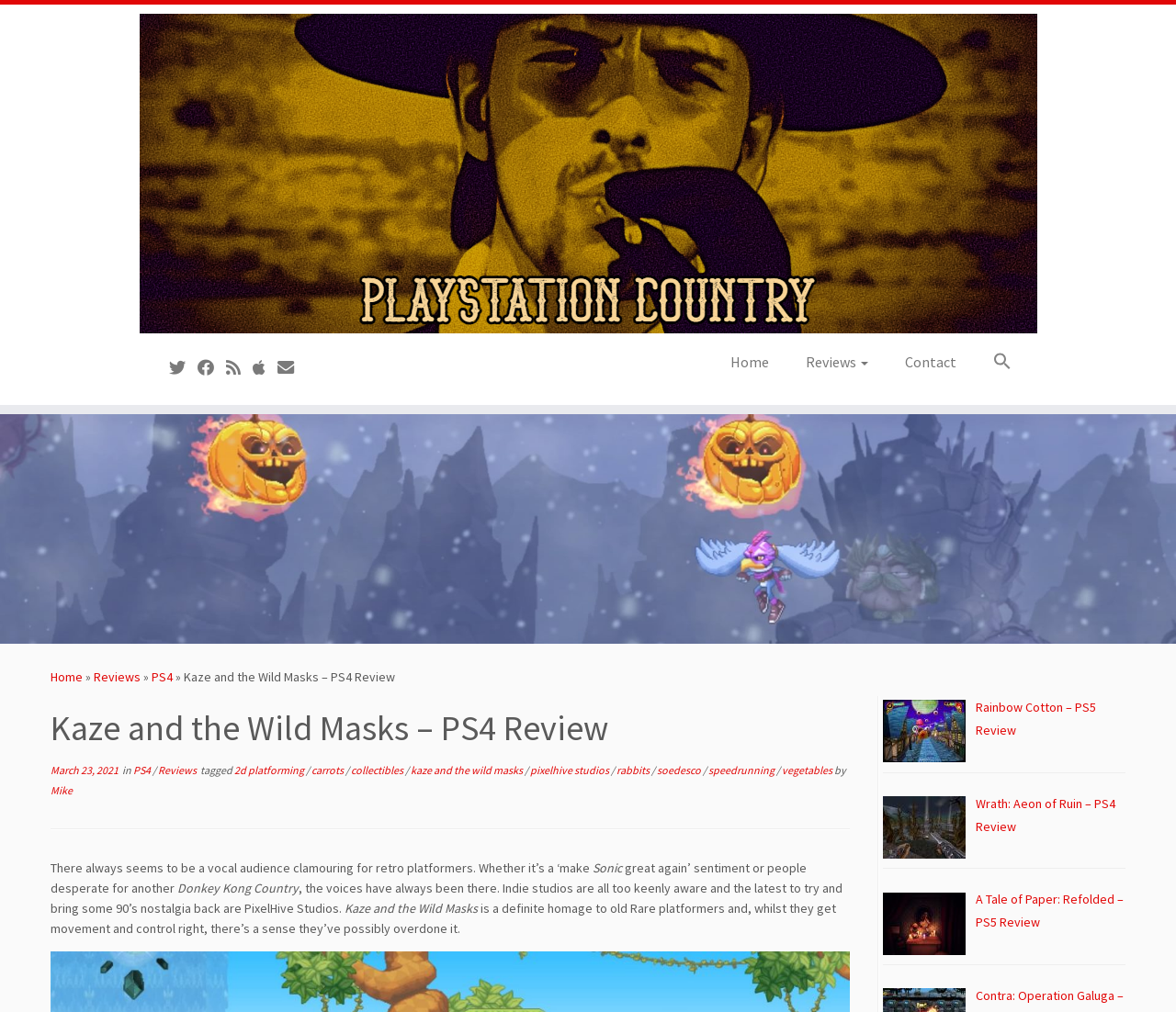Locate the bounding box coordinates of the clickable area needed to fulfill the instruction: "Search for a game".

[0.86, 0.35, 0.871, 0.379]